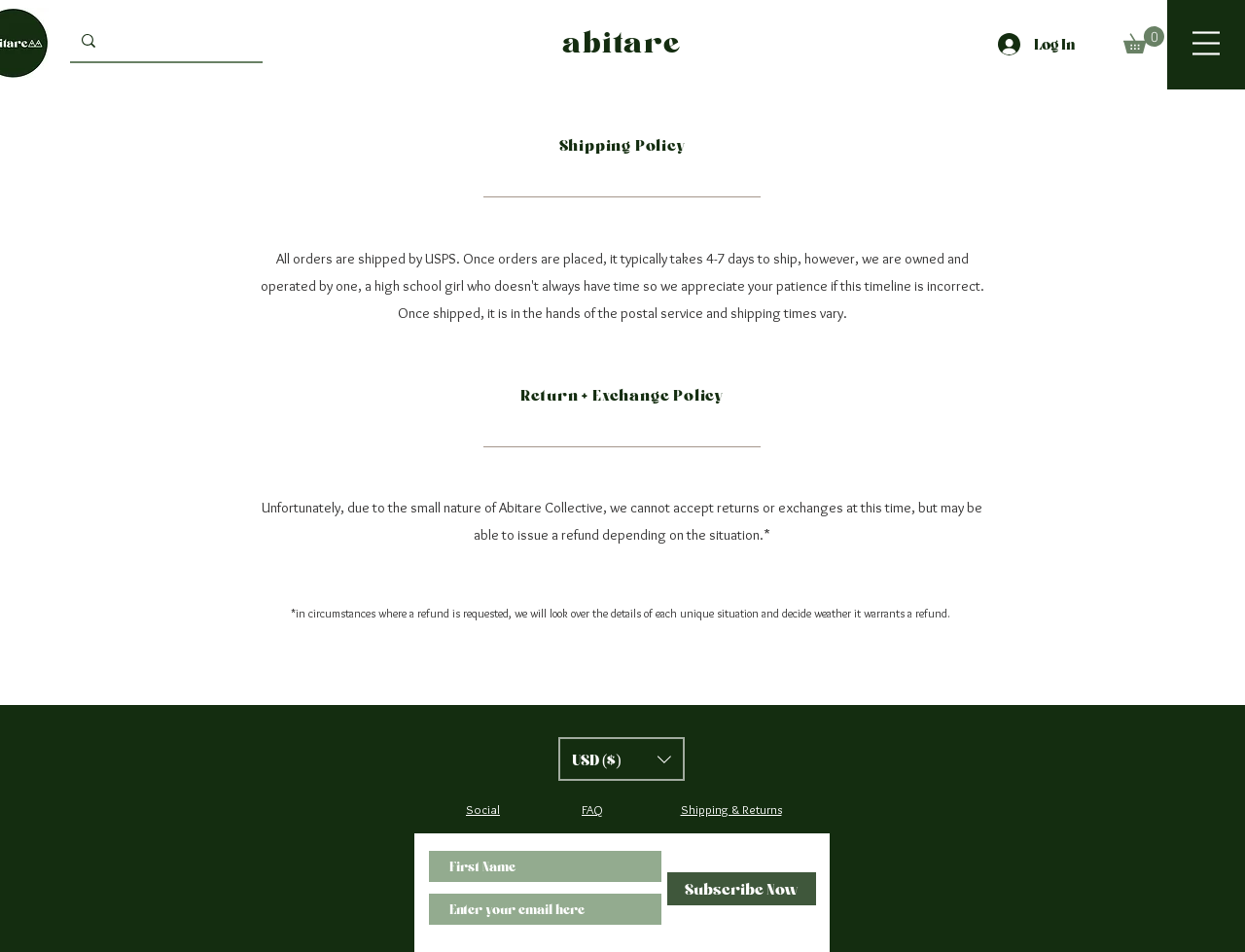Find the bounding box coordinates for the HTML element described as: "Subscribe Now". The coordinates should consist of four float values between 0 and 1, i.e., [left, top, right, bottom].

[0.536, 0.916, 0.655, 0.951]